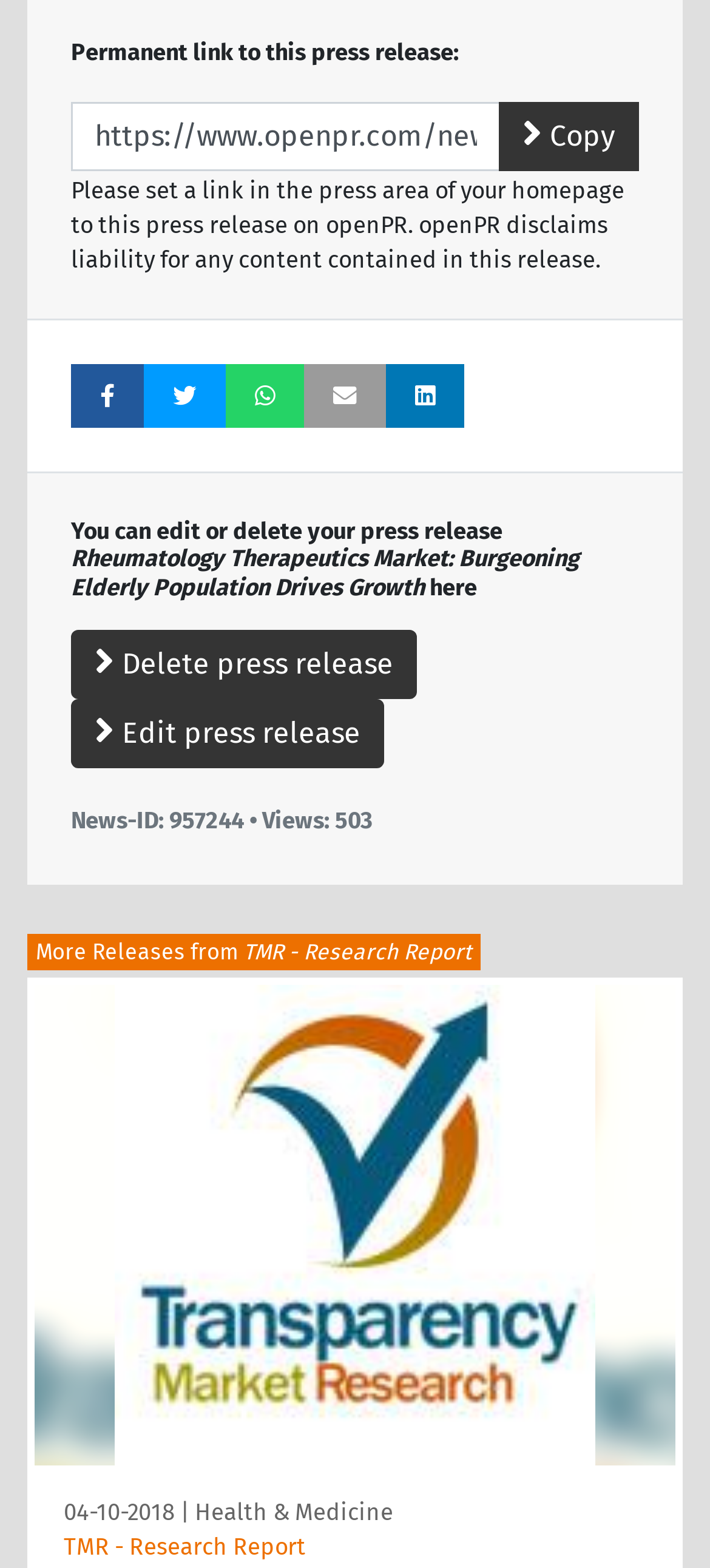What is the date of the press release 'Global Tissue Extraction System Market: Trends and Opportunities 2017 - 2025'?
Based on the image, respond with a single word or phrase.

04-10-2018